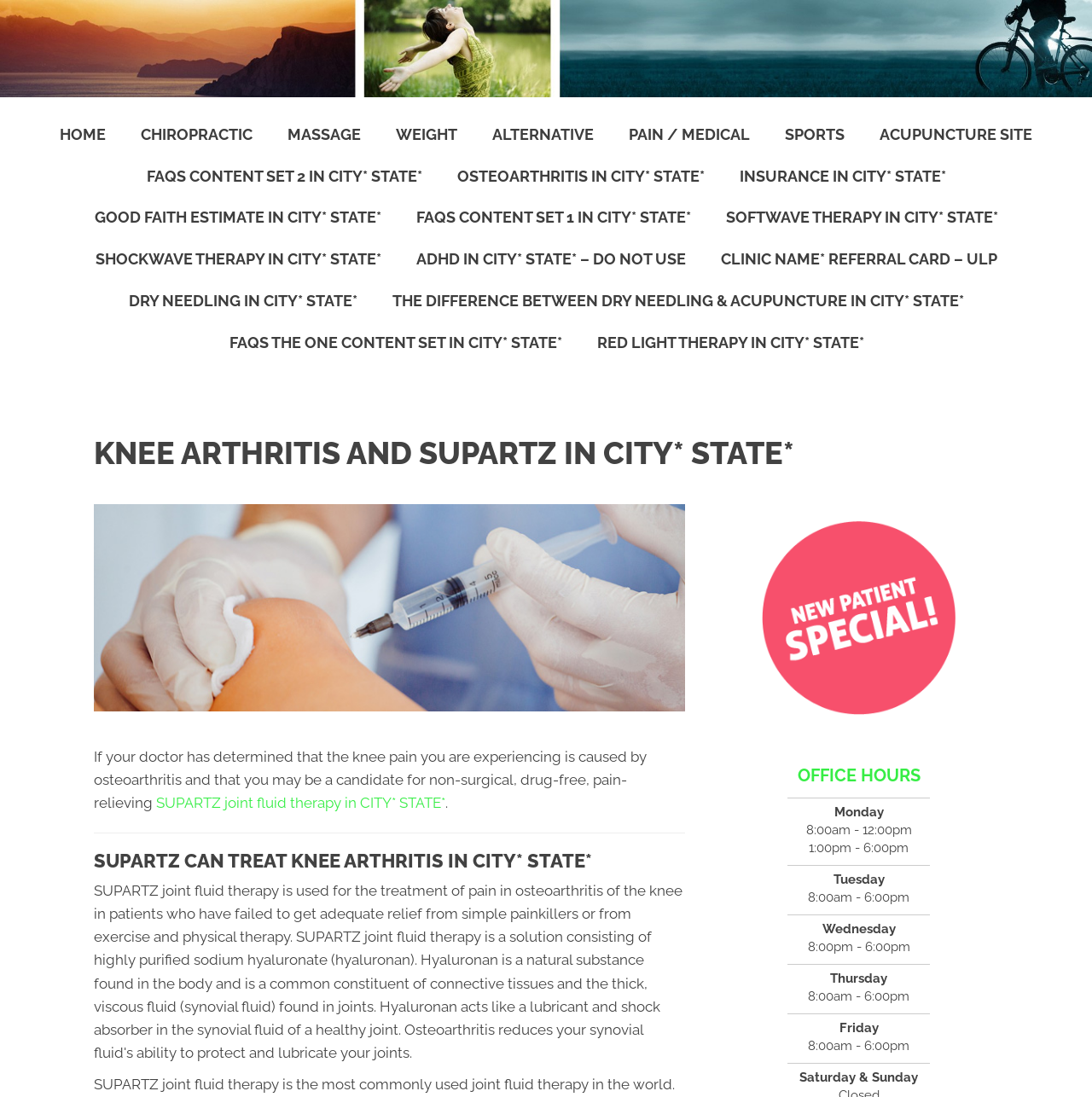What is the purpose of Supartz injections?
Answer the question using a single word or phrase, according to the image.

Treat knee arthritis